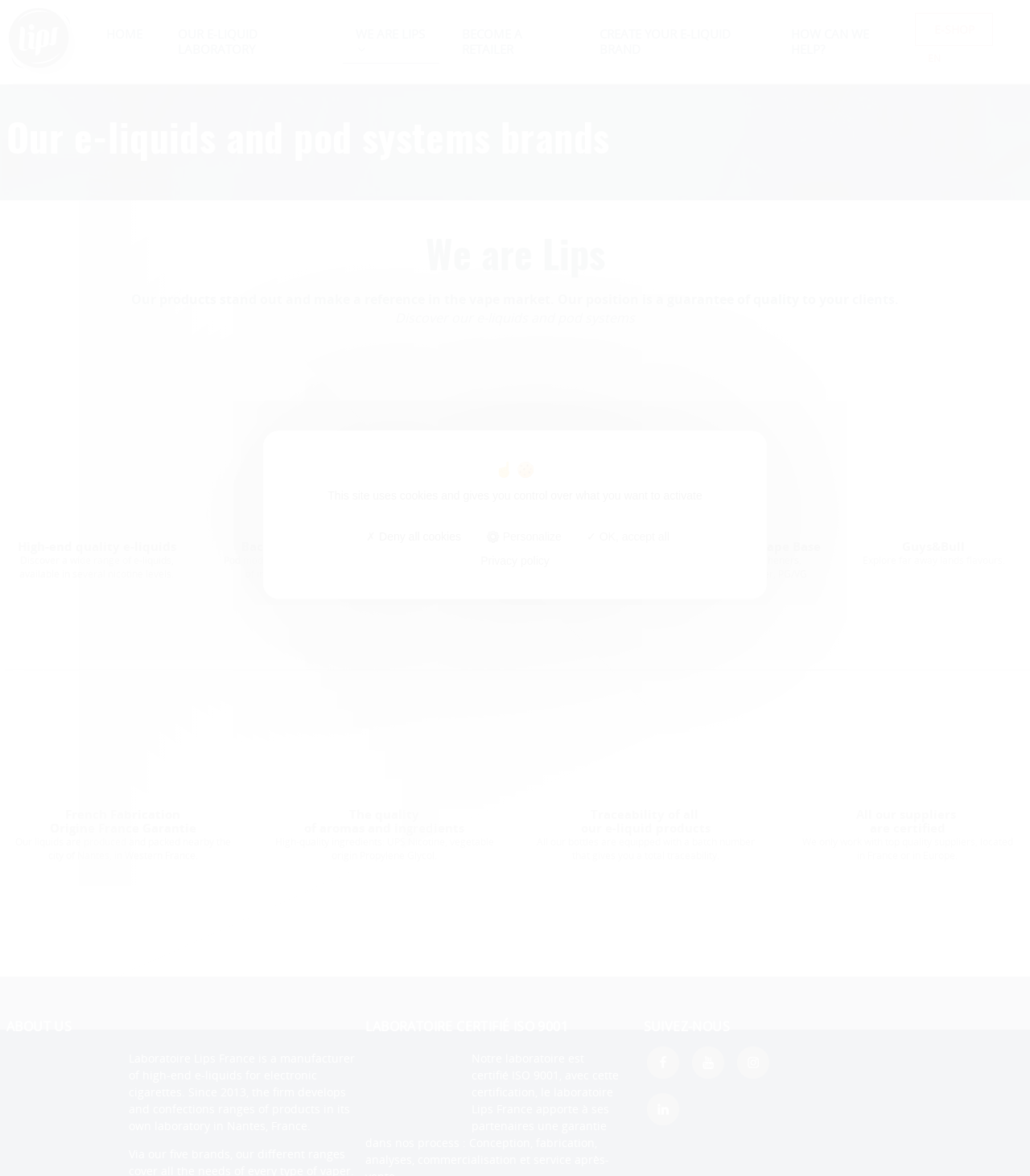What is the certification of the laboratory?
Utilize the information in the image to give a detailed answer to the question.

The certification of the laboratory can be found in the 'LABORATOIRE CERTIFIÉ ISO 9001' section, which indicates that the laboratory is certified ISO 9001.